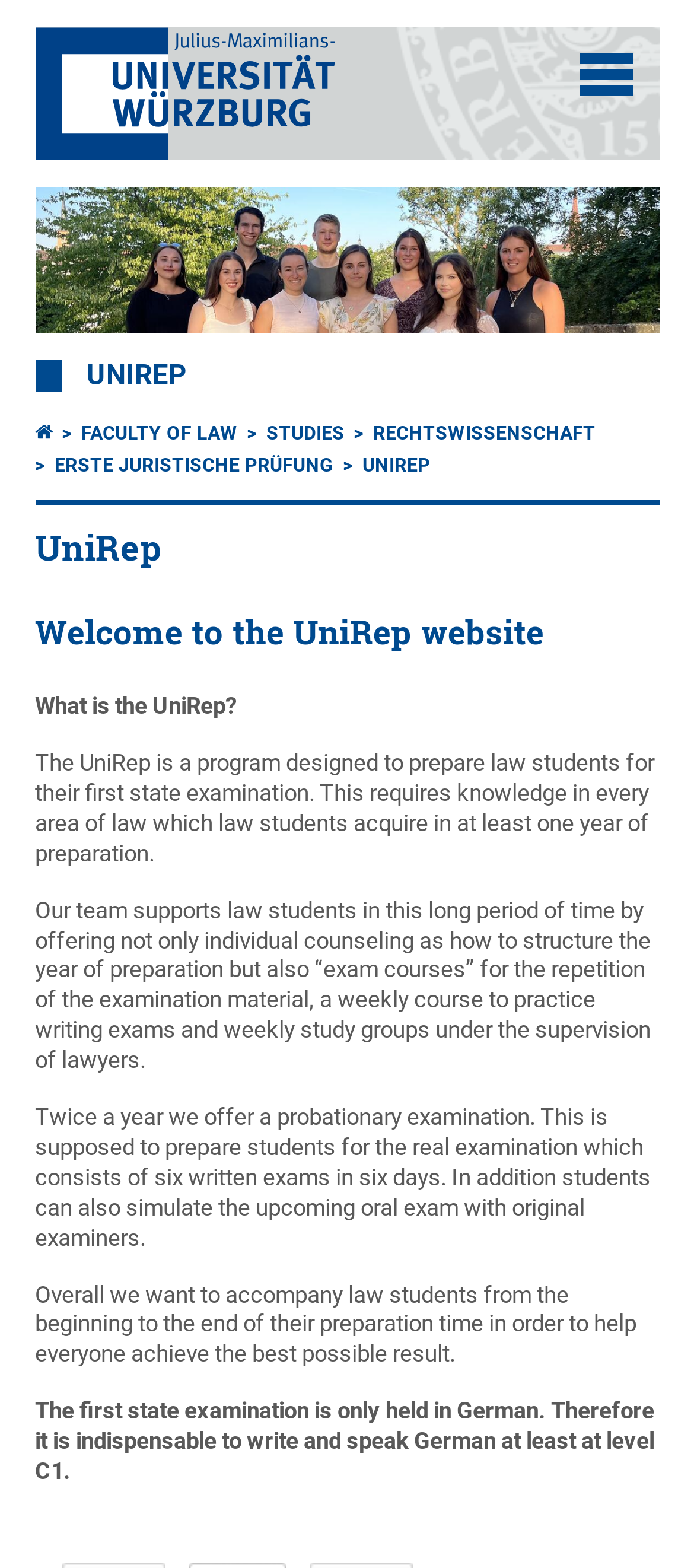Please identify the bounding box coordinates of the element that needs to be clicked to perform the following instruction: "Translate to English".

[0.05, 0.119, 0.95, 0.212]